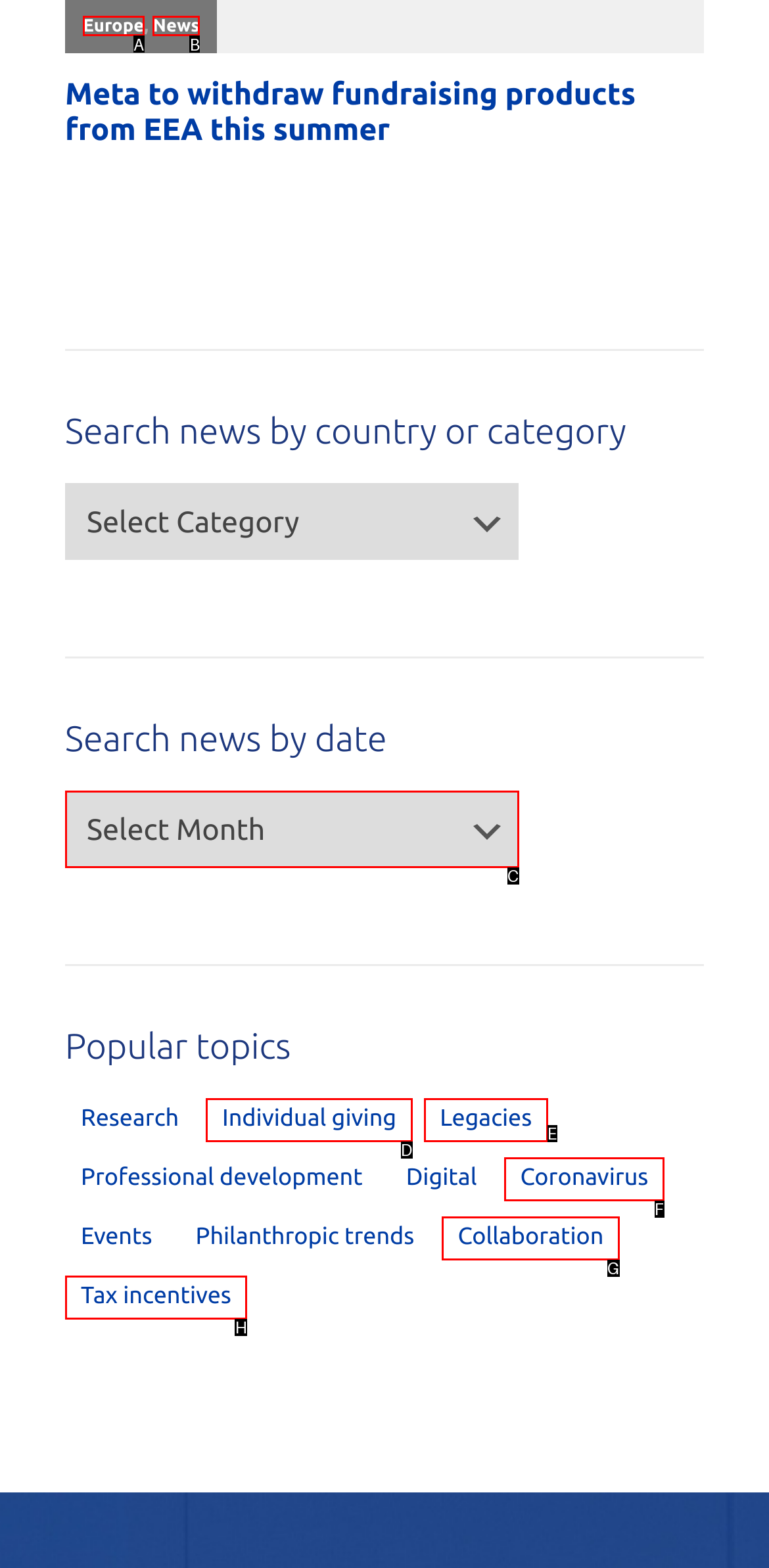What letter corresponds to the UI element described here: Dating Game Questions For Couples
Reply with the letter from the options provided.

None